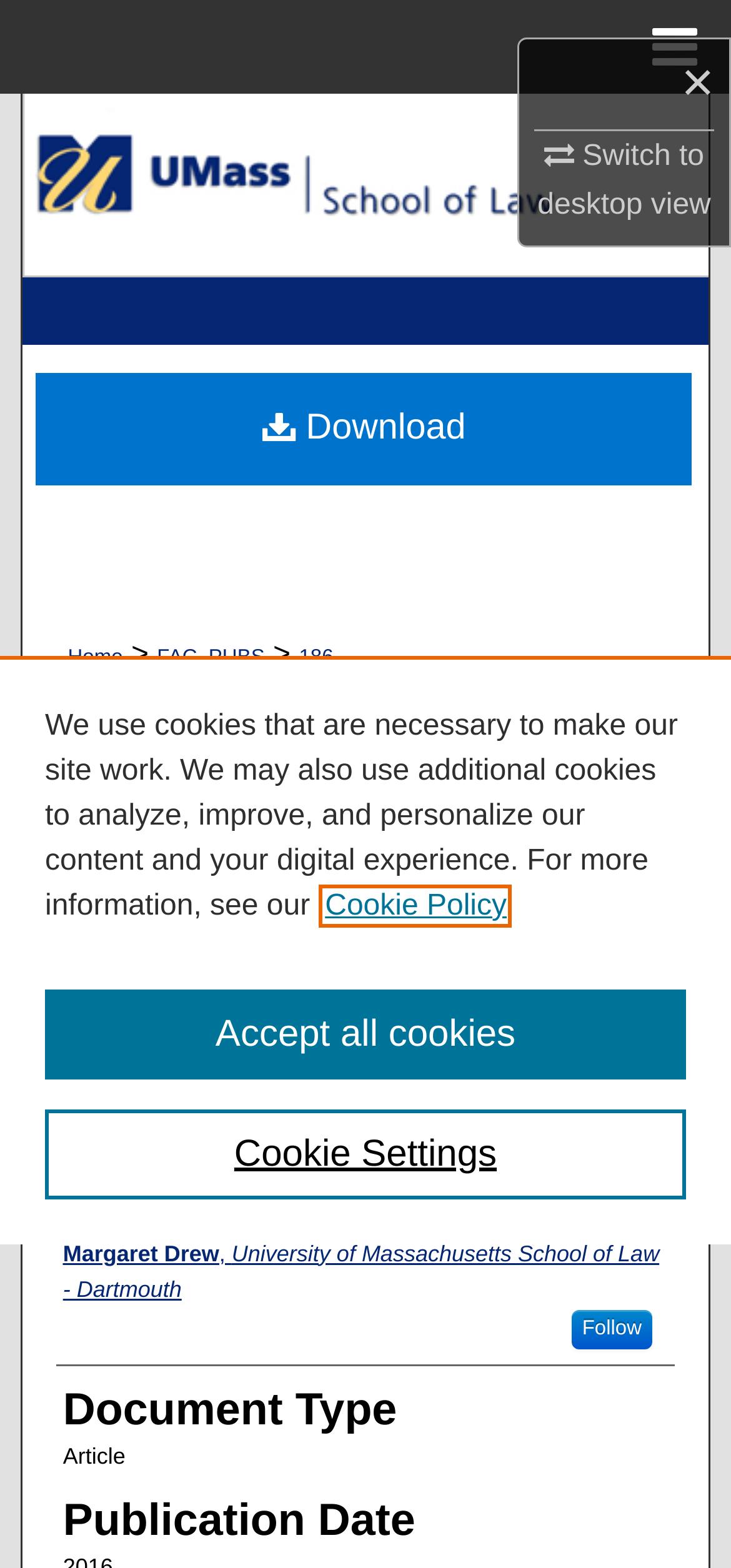What is the title or heading displayed on the webpage?

Scholarship Repository @ University of Massachusetts School of Law